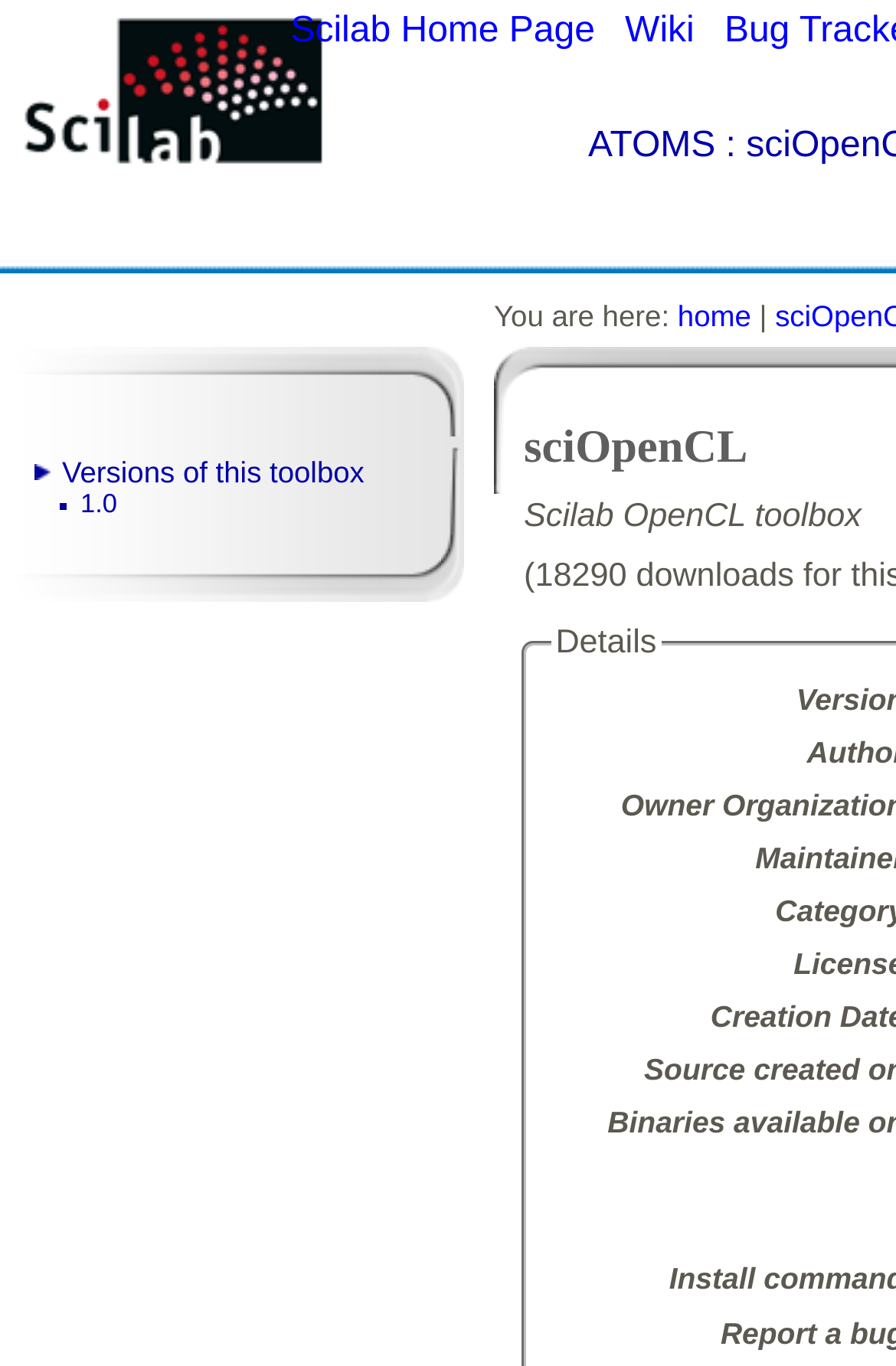What is the name of the current toolbox?
Please describe in detail the information shown in the image to answer the question.

Based on the root element 'ATOMS : sciOpenCL details', we can infer that the current toolbox is named sciOpenCL.